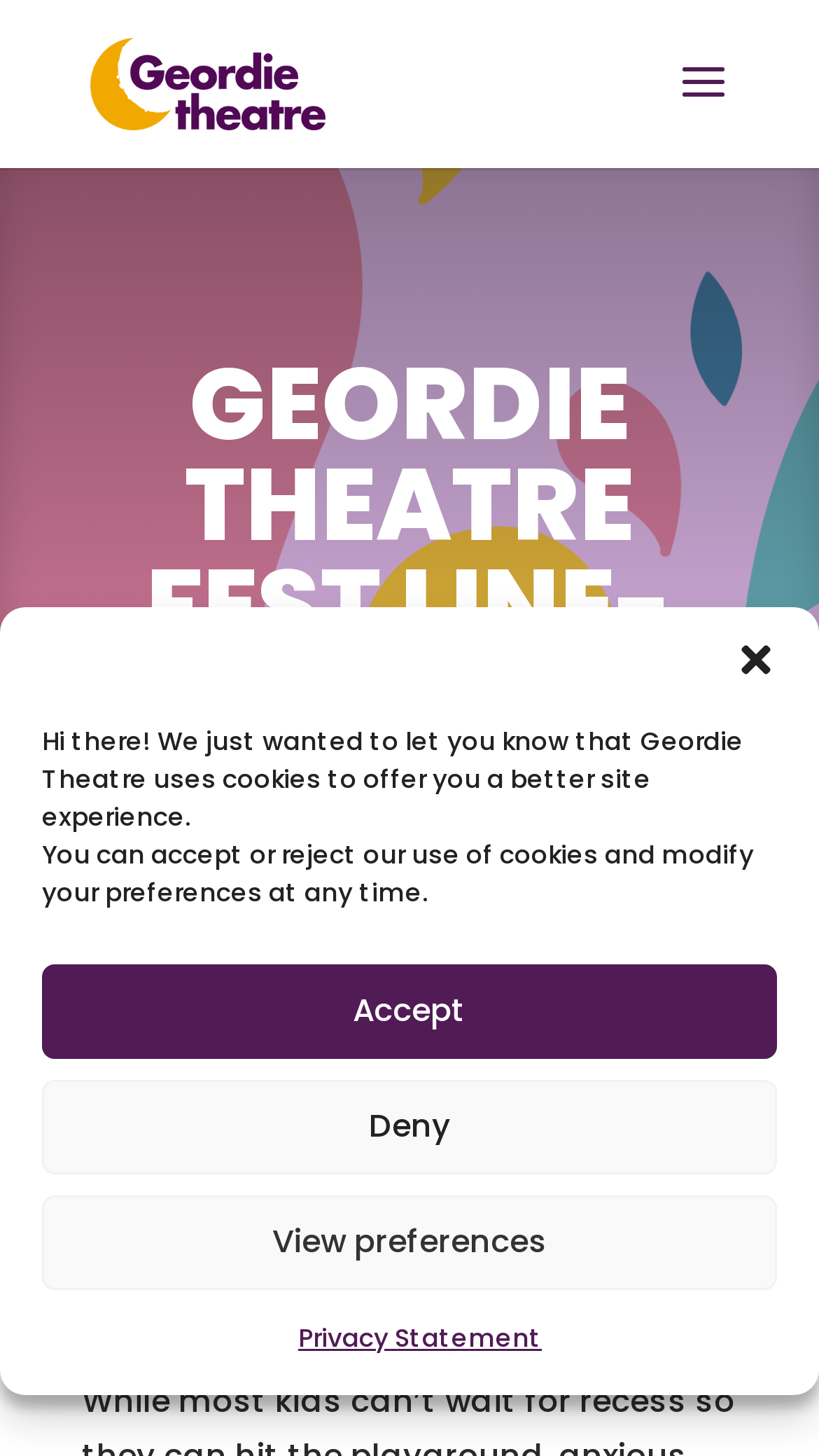Provide a brief response to the question using a single word or phrase: 
What is the link text below the Geordie Programs image?

Geordie Programs